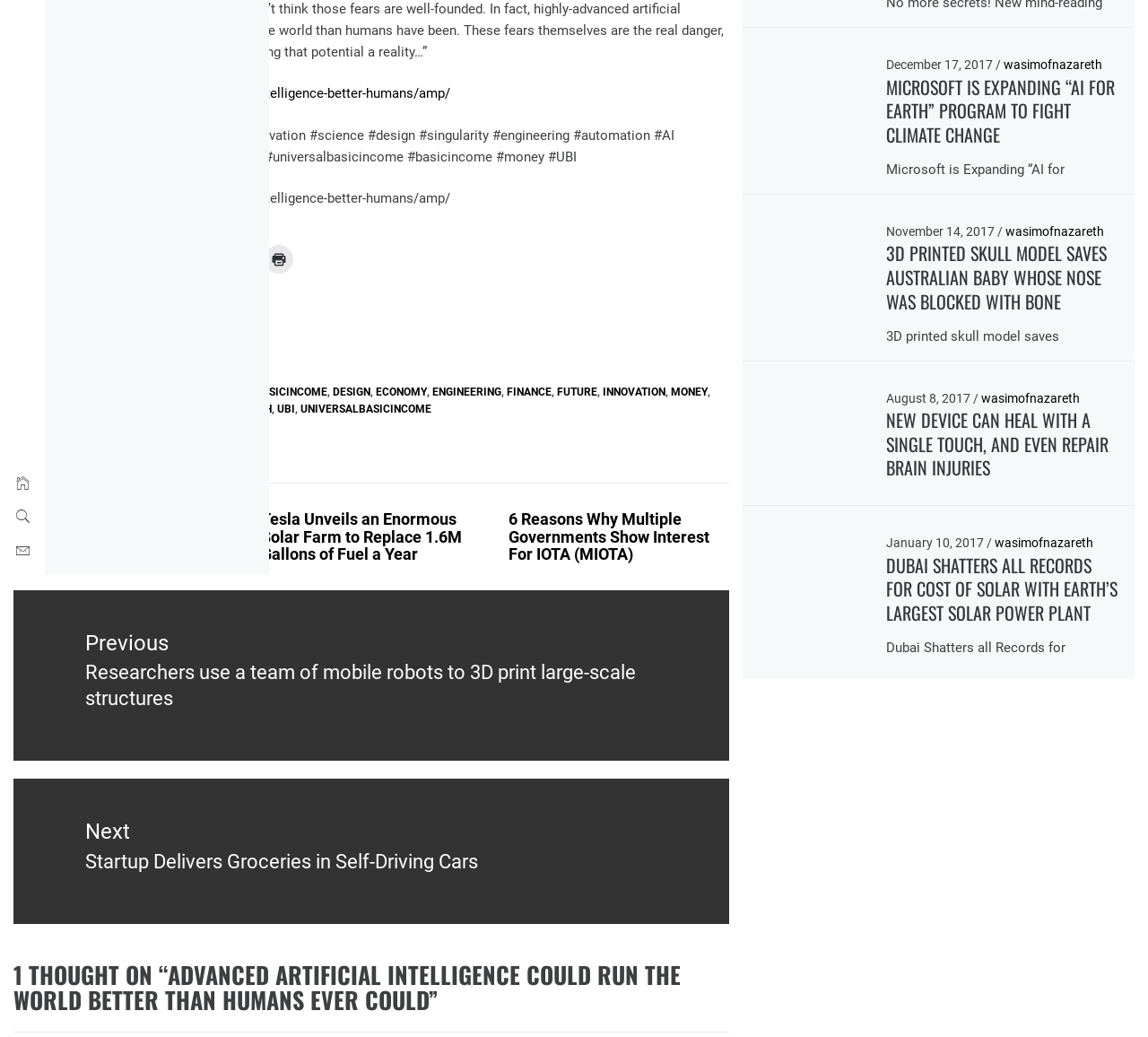Given the description The Future Is Pretty Rad, predict the bounding box coordinates of the UI element. Ensure the coordinates are in the format (top-left x, top-left y, bottom-right x, bottom-right y) and all values are between 0 and 1.

[0.246, 0.541, 0.281, 0.62]